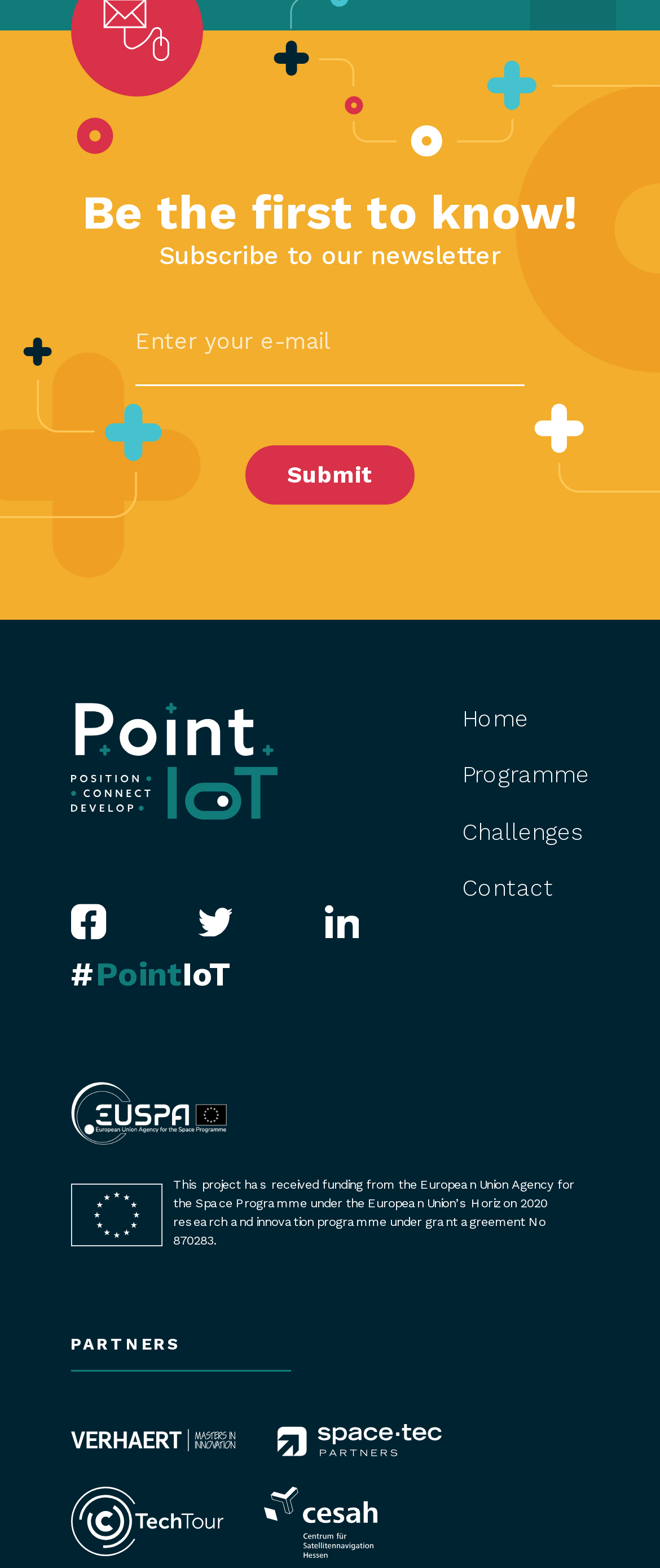Calculate the bounding box coordinates for the UI element based on the following description: "March 31, 2022". Ensure the coordinates are four float numbers between 0 and 1, i.e., [left, top, right, bottom].

None